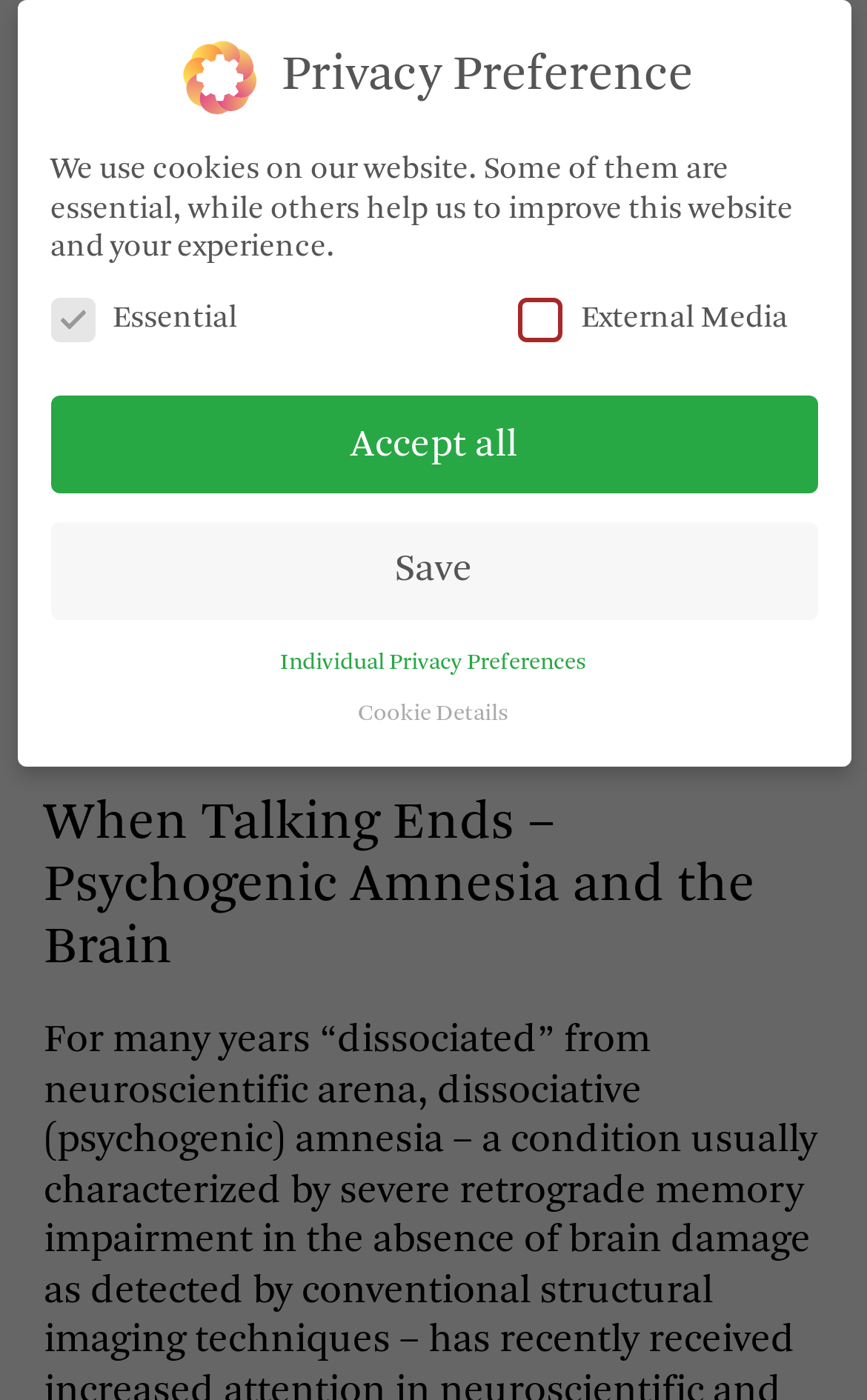What is the topic of the event?
Give a single word or phrase as your answer by examining the image.

Psychogenic Amnesia and the Brain